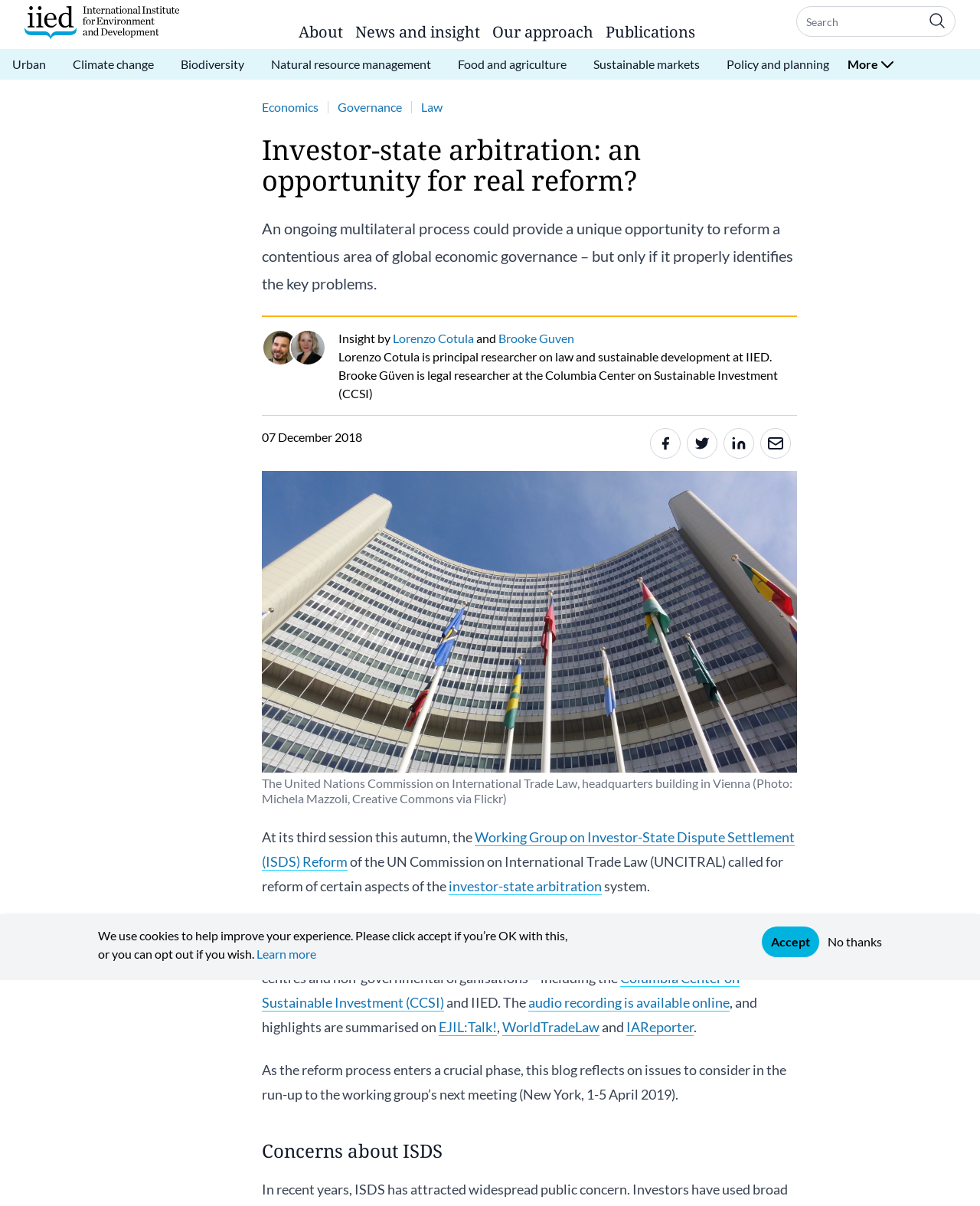Extract the bounding box coordinates of the UI element described by: "Food and agriculture". The coordinates should include four float numbers ranging from 0 to 1, e.g., [left, top, right, bottom].

[0.455, 0.041, 0.591, 0.066]